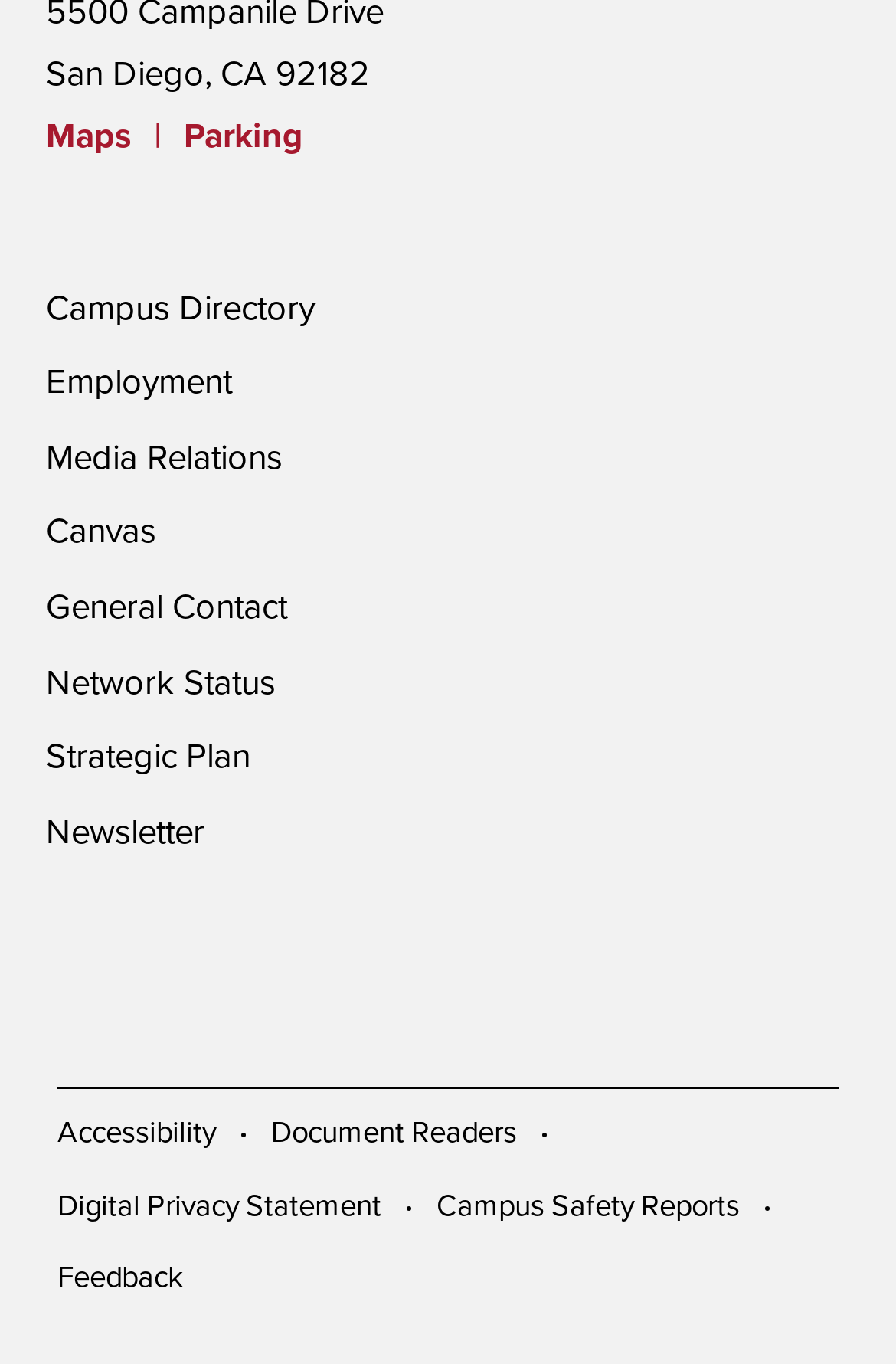Could you indicate the bounding box coordinates of the region to click in order to complete this instruction: "Read the strategic plan".

[0.051, 0.54, 0.279, 0.57]